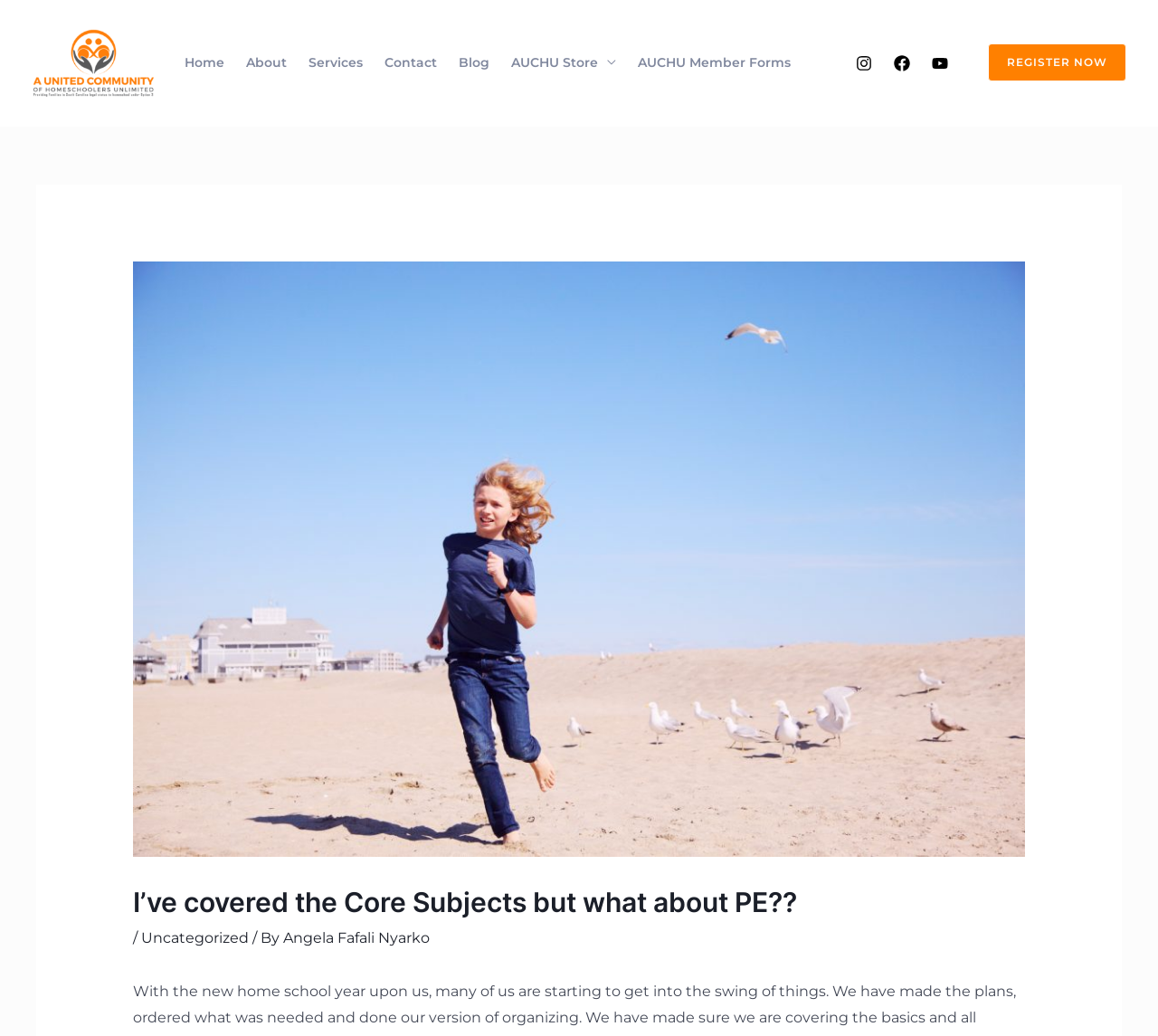What is the name of the author of the blog post?
Refer to the image and provide a one-word or short phrase answer.

Angela Fafali Nyarko